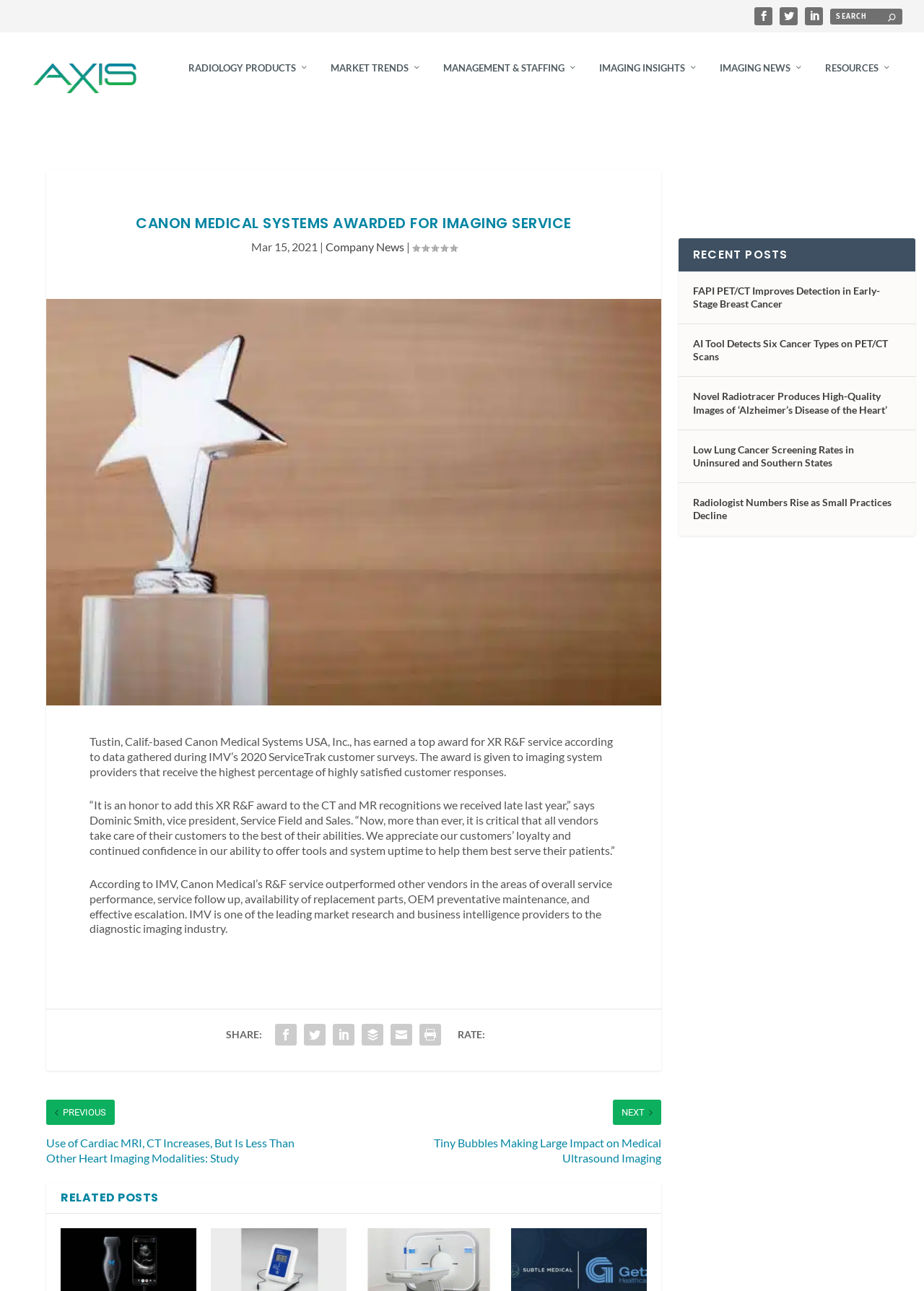What is the name of the company that received the top award?
Respond with a short answer, either a single word or a phrase, based on the image.

Canon Medical Systems USA, Inc.